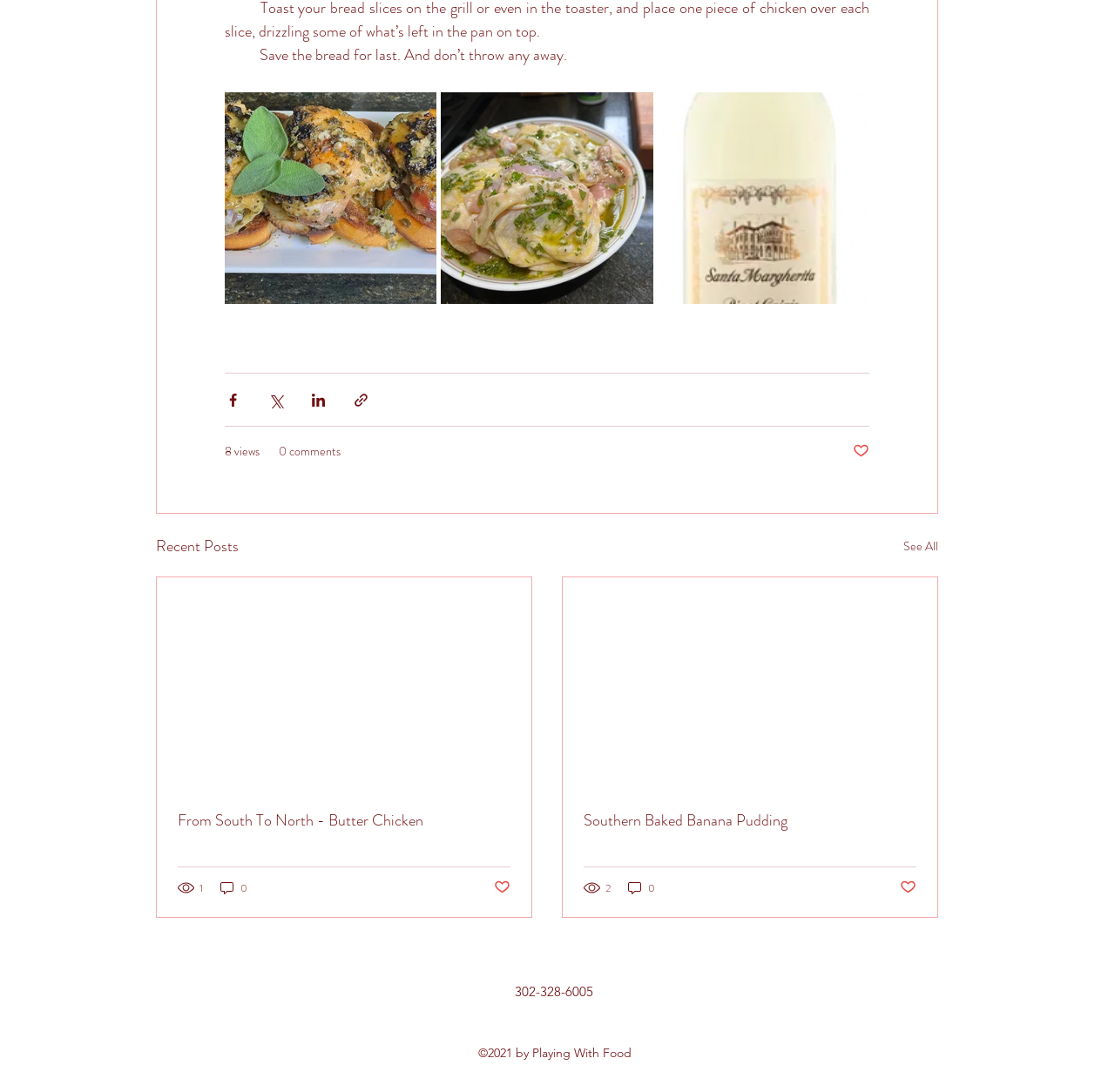Given the webpage screenshot, identify the bounding box of the UI element that matches this description: "parent_node: Comment name="url" placeholder="Website"".

None